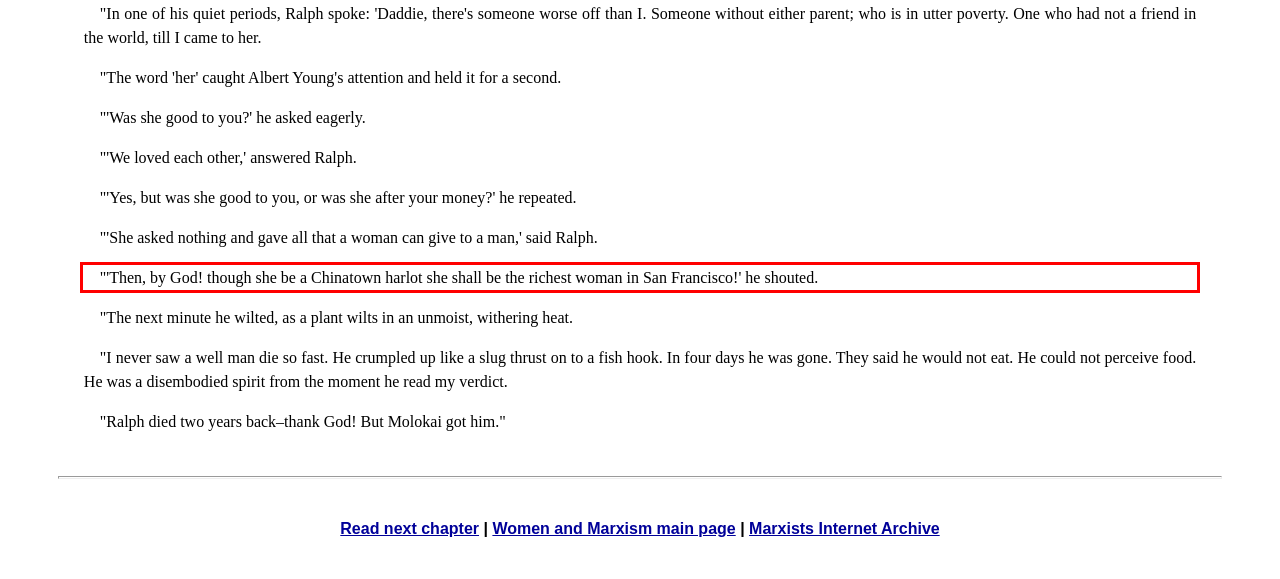From the given screenshot of a webpage, identify the red bounding box and extract the text content within it.

"'Then, by God! though she be a Chinatown harlot she shall be the richest woman in San Francisco!' he shouted.